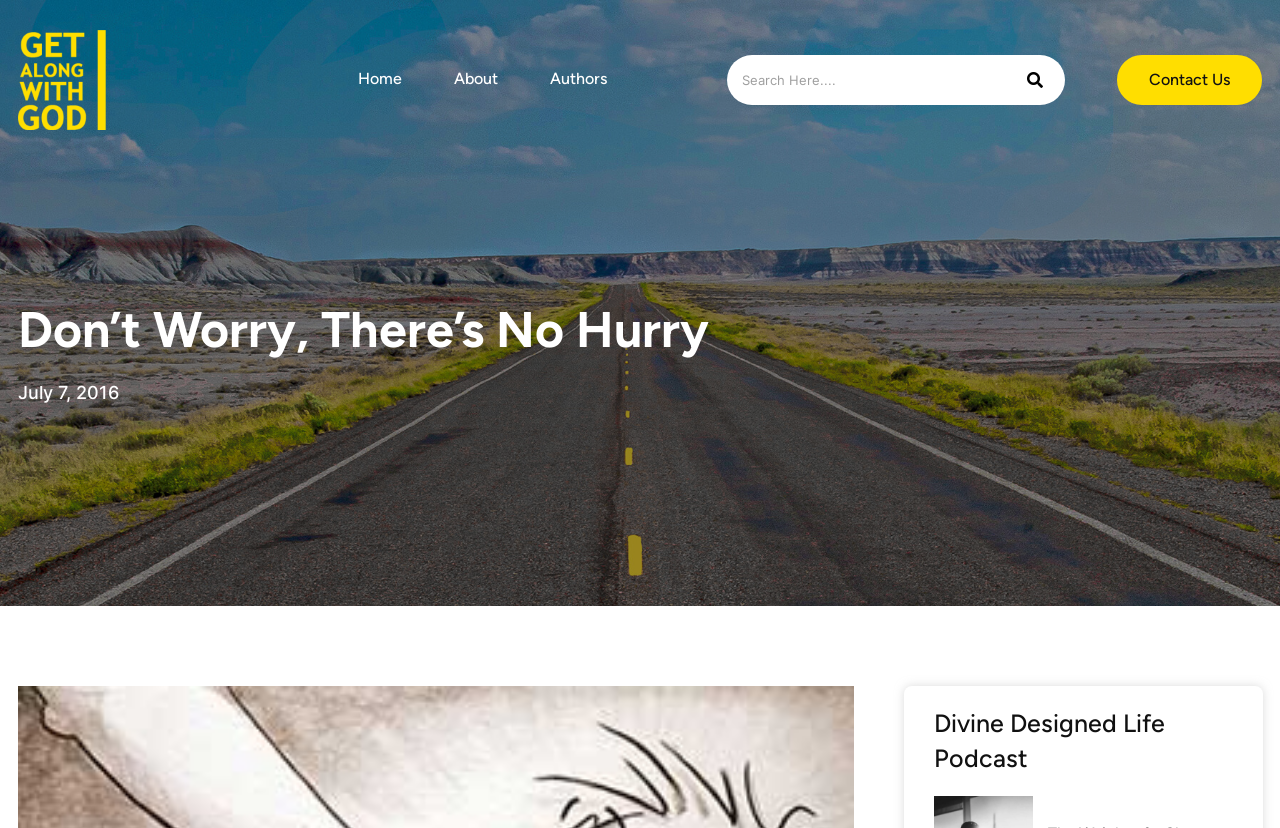What is the date of the article?
Using the image, elaborate on the answer with as much detail as possible.

I found the date 'July 7, 2016' below the main heading, which indicates the date of the article.